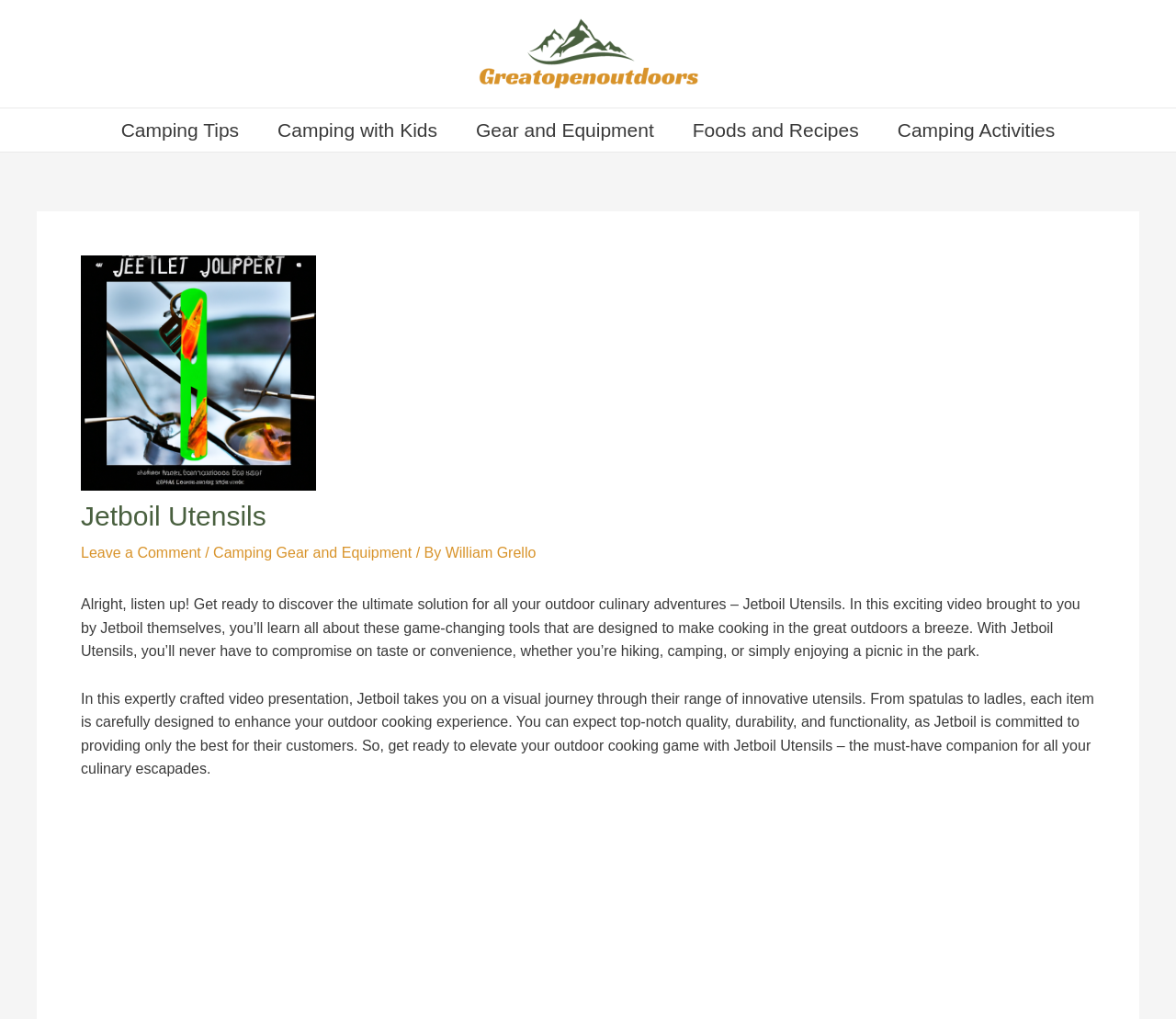Find the bounding box coordinates of the element's region that should be clicked in order to follow the given instruction: "Read more about Coktel Vision". The coordinates should consist of four float numbers between 0 and 1, i.e., [left, top, right, bottom].

None